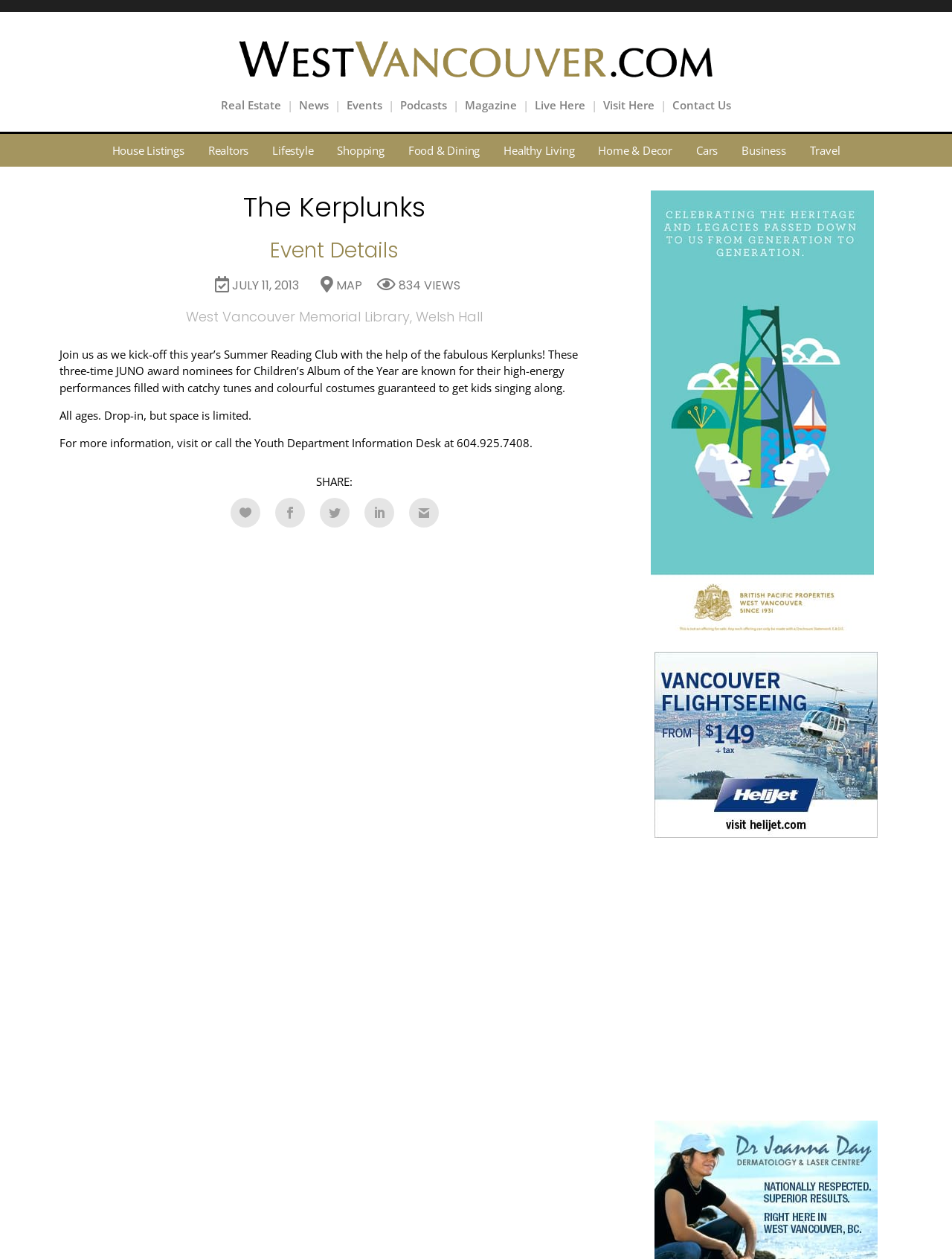Examine the image carefully and respond to the question with a detailed answer: 
What is the event name?

The event name is 'The Kerplunks' which is mentioned in the heading element with the text 'The Kerplunks'.